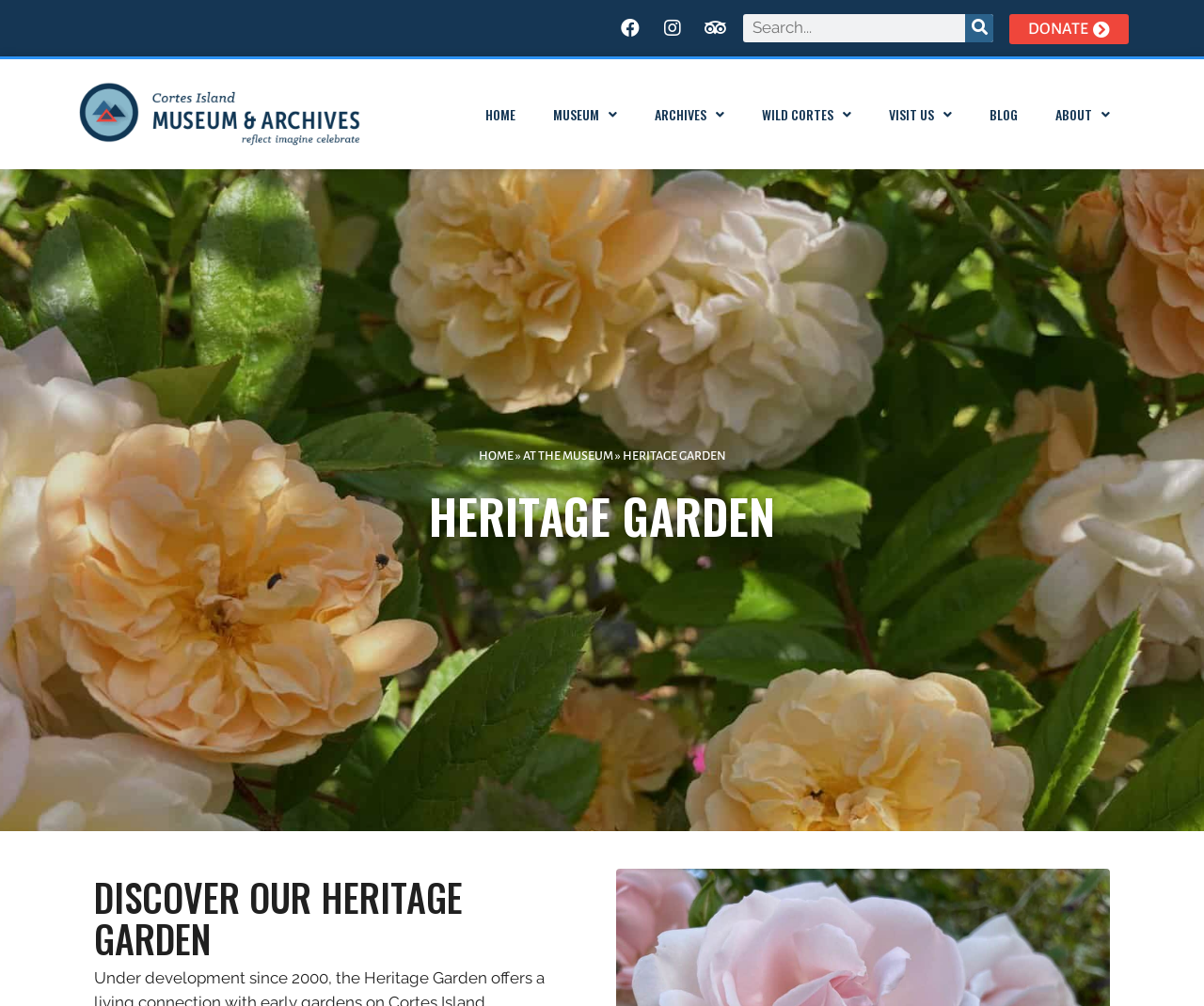Is there a 'DONATE' button on the webpage?
Using the image as a reference, answer with just one word or a short phrase.

Yes